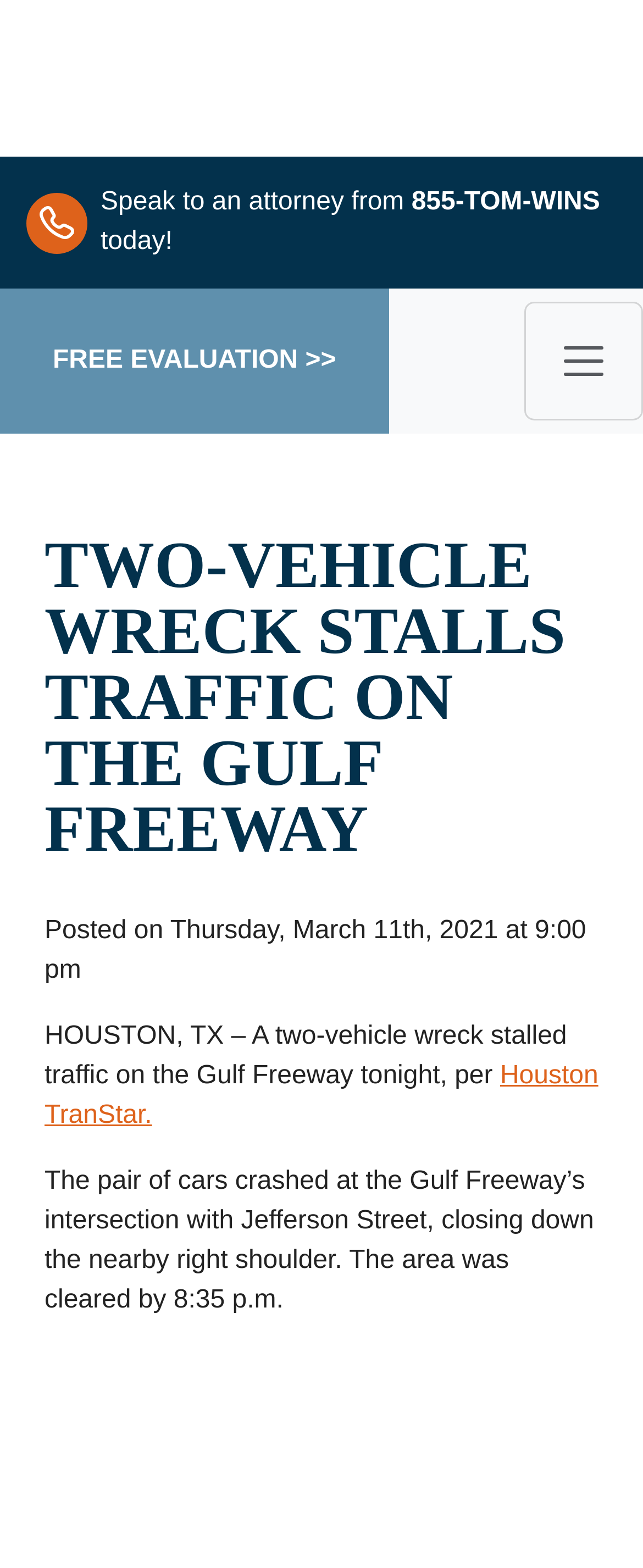Offer a detailed explanation of the webpage layout and contents.

The webpage appears to be a news article or blog post about a two-vehicle wreck on the Gulf Freeway. At the top left of the page, there is a logo of "Attorney Tom" with a link to the attorney's website. Below the logo, there is a call-to-action section with a prompt to "Speak to an attorney from" and a phone number "855-TOM-WINS" to contact them. 

On the top right, there is a button to toggle navigation, and a link to a "FREE EVALUATION" page. 

The main content of the page starts with a heading that reads "TWO-VEHICLE WRECK STALLS TRAFFIC ON THE GULF FREEWAY". Below the heading, there is a paragraph of text that describes the incident, stating that a two-vehicle wreck stalled traffic on the Gulf Freeway tonight, near Jefferson Street. The text also mentions that the area was cleared by 8:35 p.m. There is a link to "Houston TranStar" within the paragraph. 

There is an image on the page, but it does not have a descriptive text.